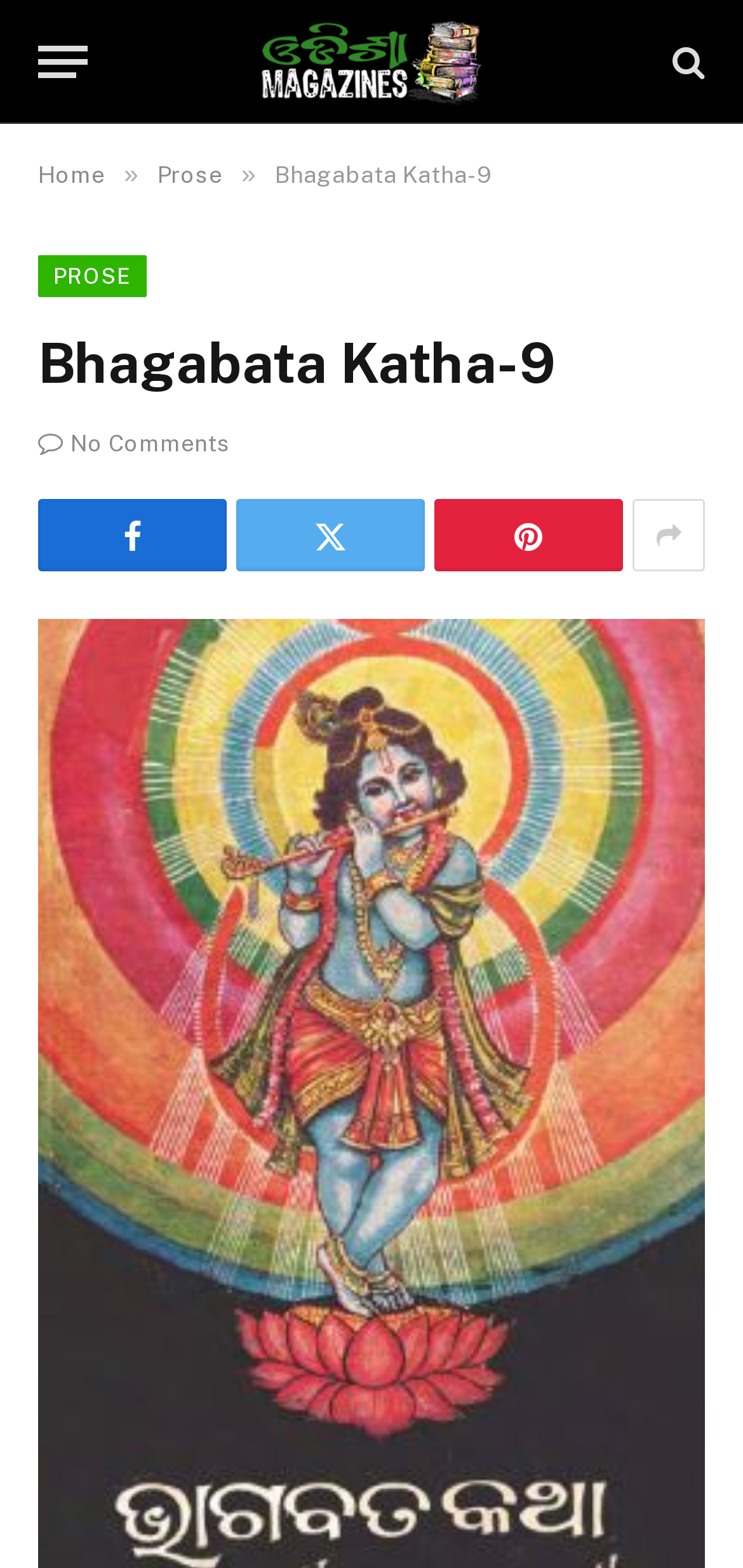What is the category of the book?
Using the image as a reference, answer the question in detail.

The category of the book can be found in the link element on the webpage, which is 'Prose'. This link is located near the top of the webpage, indicating that it is a category or genre of the book.